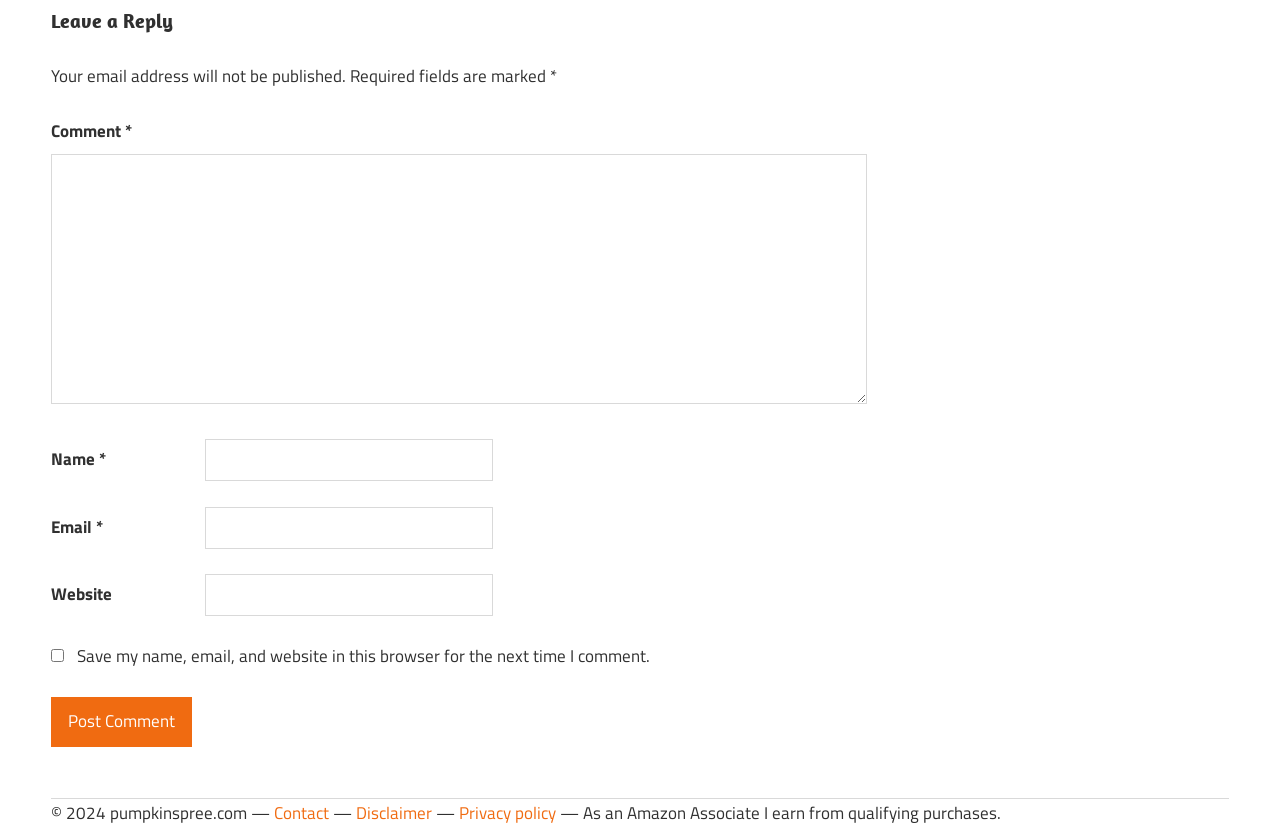Locate the bounding box coordinates of the area to click to fulfill this instruction: "enter your name". The bounding box should be presented as four float numbers between 0 and 1, in the order [left, top, right, bottom].

[0.16, 0.53, 0.385, 0.58]